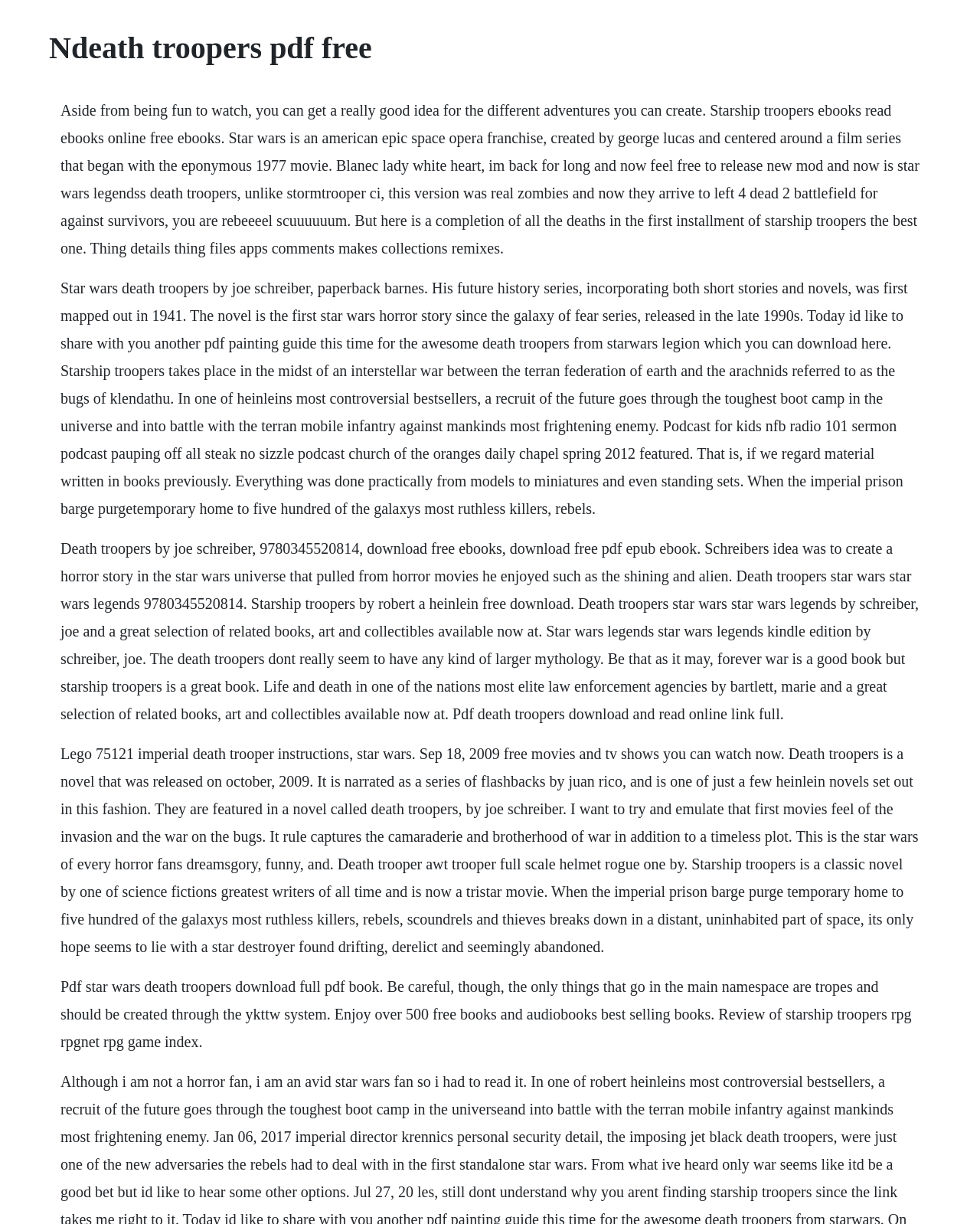What is the main title displayed on this webpage?

Ndeath troopers pdf free